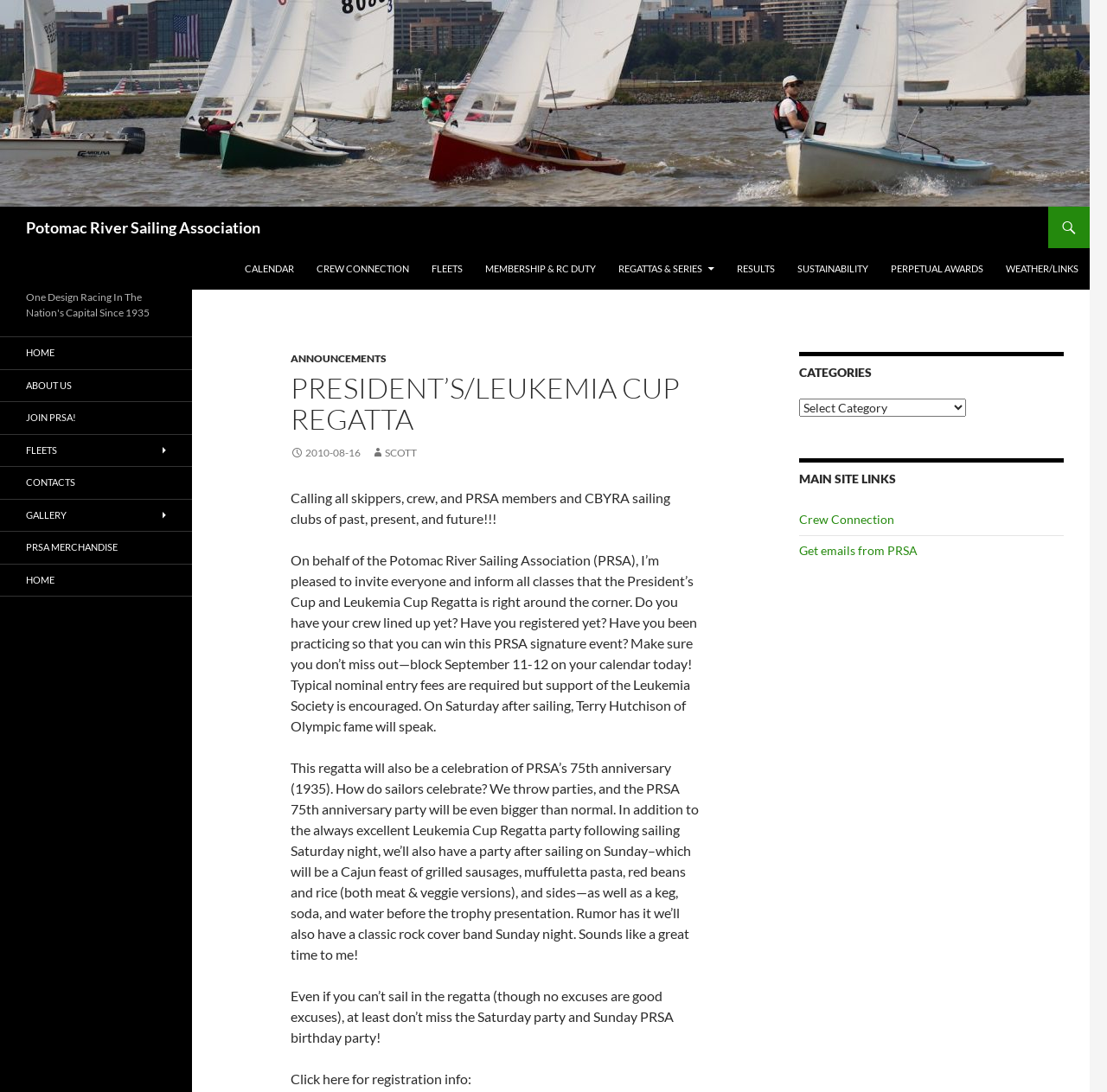Please give the bounding box coordinates of the area that should be clicked to fulfill the following instruction: "Click the 'CALENDAR' link". The coordinates should be in the format of four float numbers from 0 to 1, i.e., [left, top, right, bottom].

[0.212, 0.227, 0.275, 0.265]